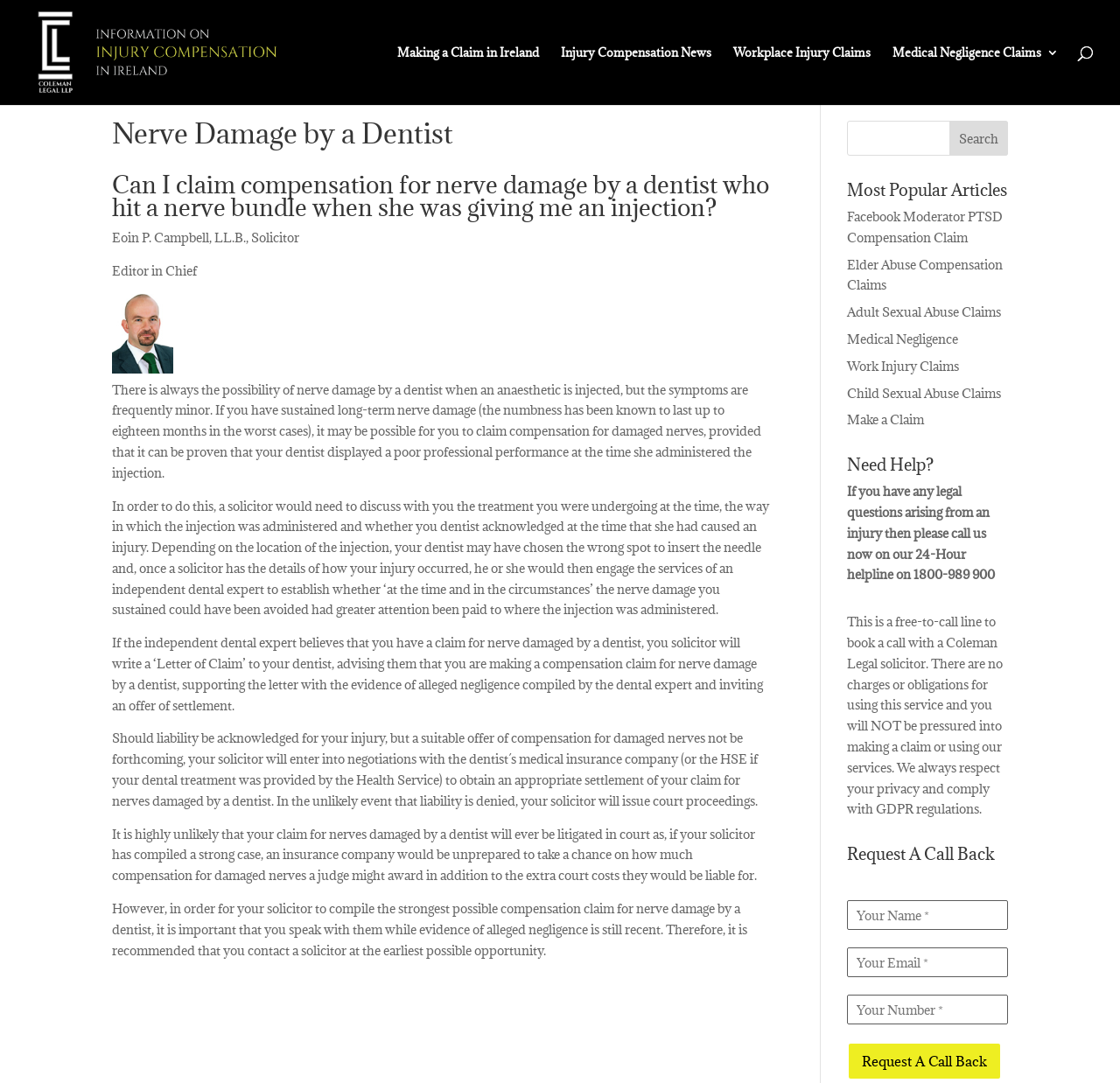Using the details from the image, please elaborate on the following question: What is the topic of the article?

I determined the topic of the article by looking at the heading 'Nerve Damage by a Dentist' which is a prominent element on the webpage, indicating that the article is about this specific topic.